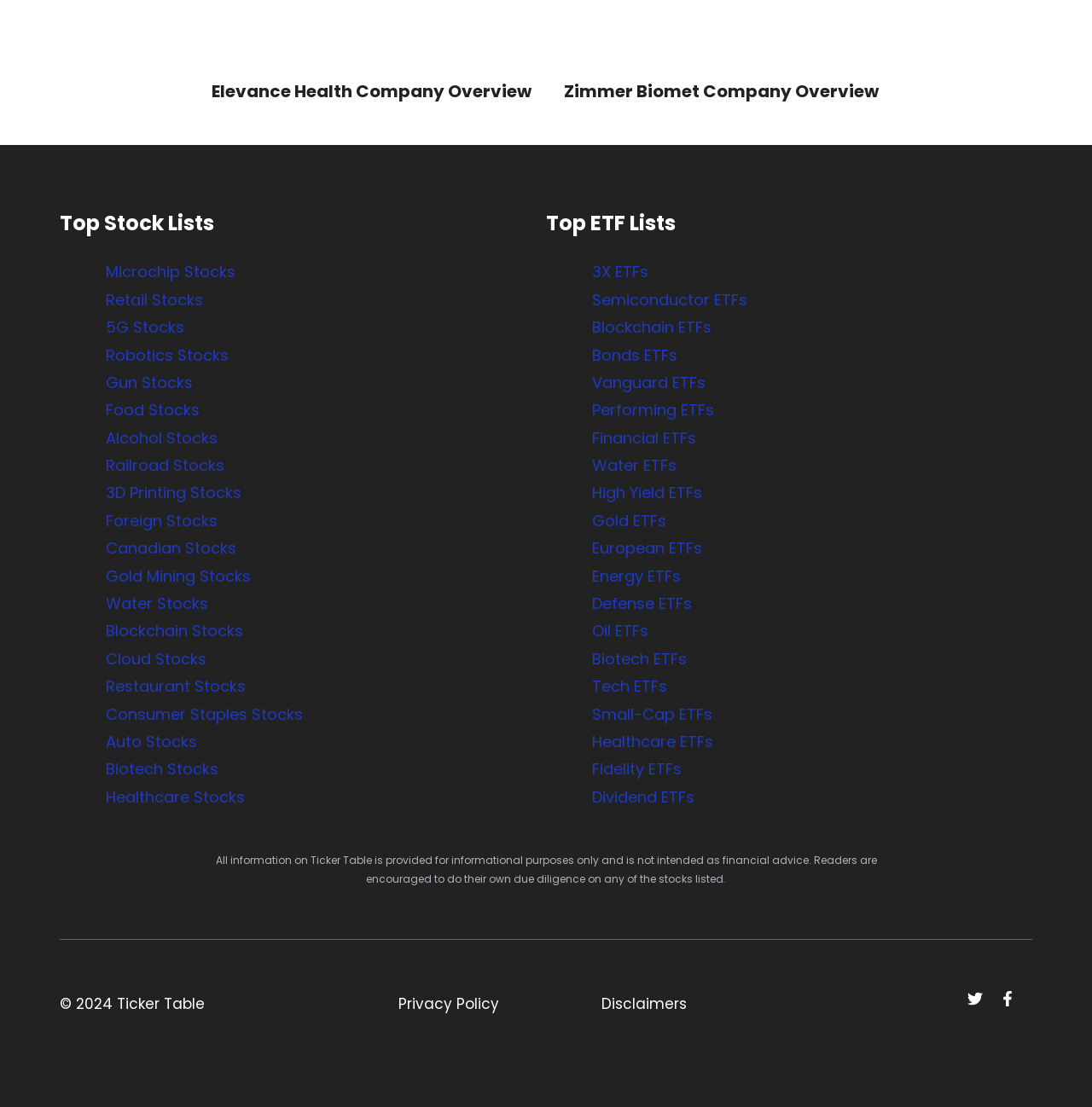Identify the bounding box coordinates of the part that should be clicked to carry out this instruction: "Explore Microchip Stocks".

[0.097, 0.236, 0.216, 0.255]